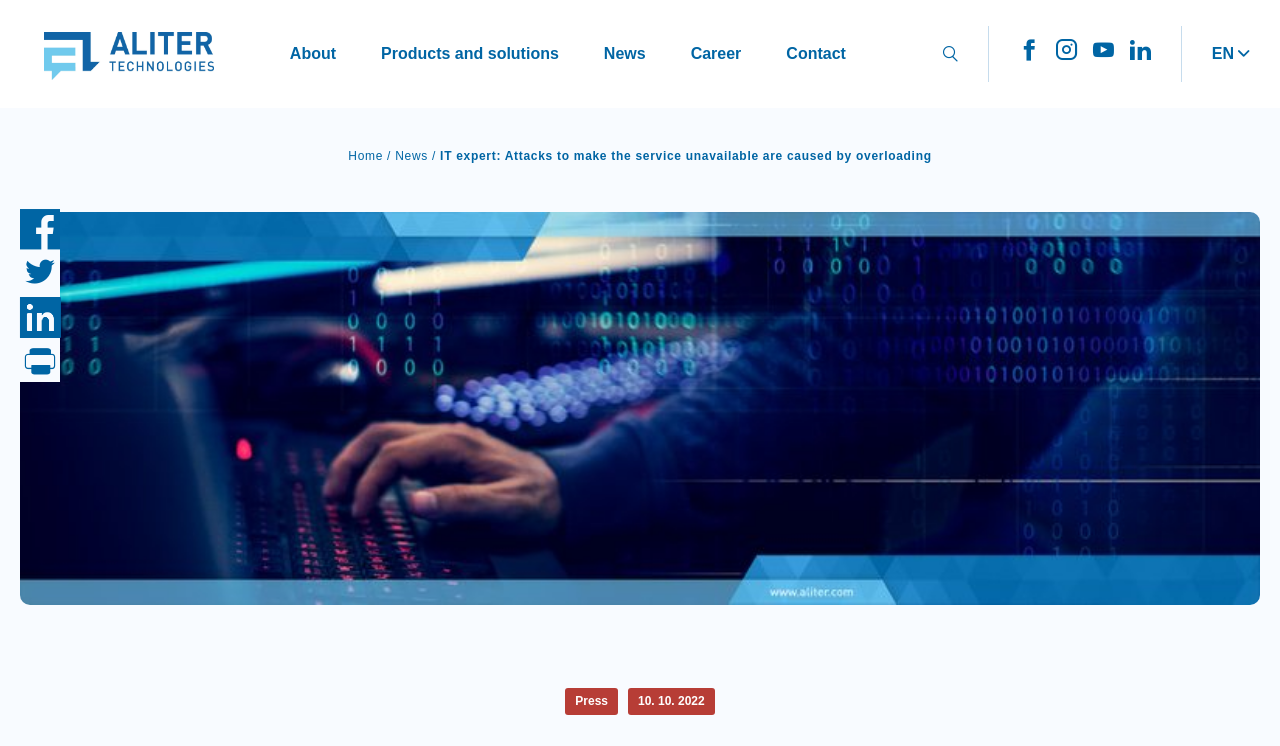Could you please study the image and provide a detailed answer to the question:
What is the topic of the main article?

The topic of the main article is obtained from the title of the article, which is displayed prominently in the middle of the webpage.